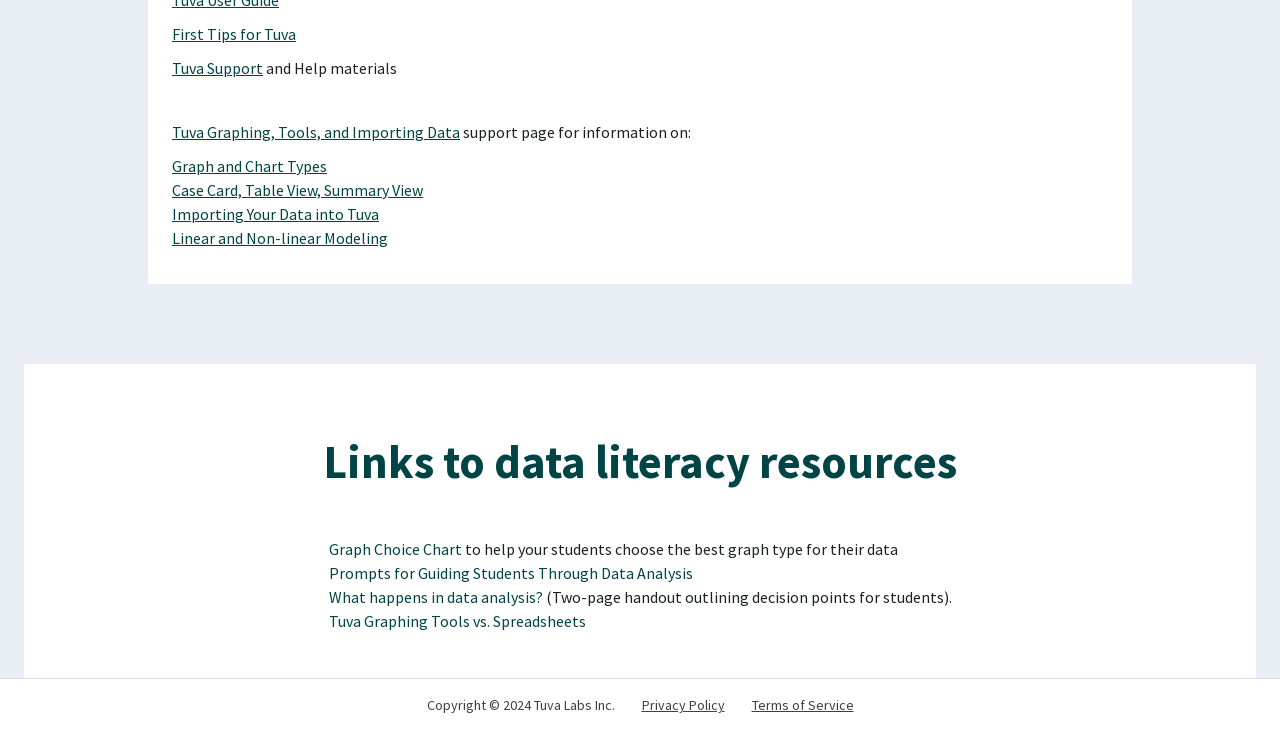Identify the bounding box coordinates of the element to click to follow this instruction: 'Check the Graph Choice Chart'. Ensure the coordinates are four float values between 0 and 1, provided as [left, top, right, bottom].

[0.257, 0.736, 0.361, 0.764]